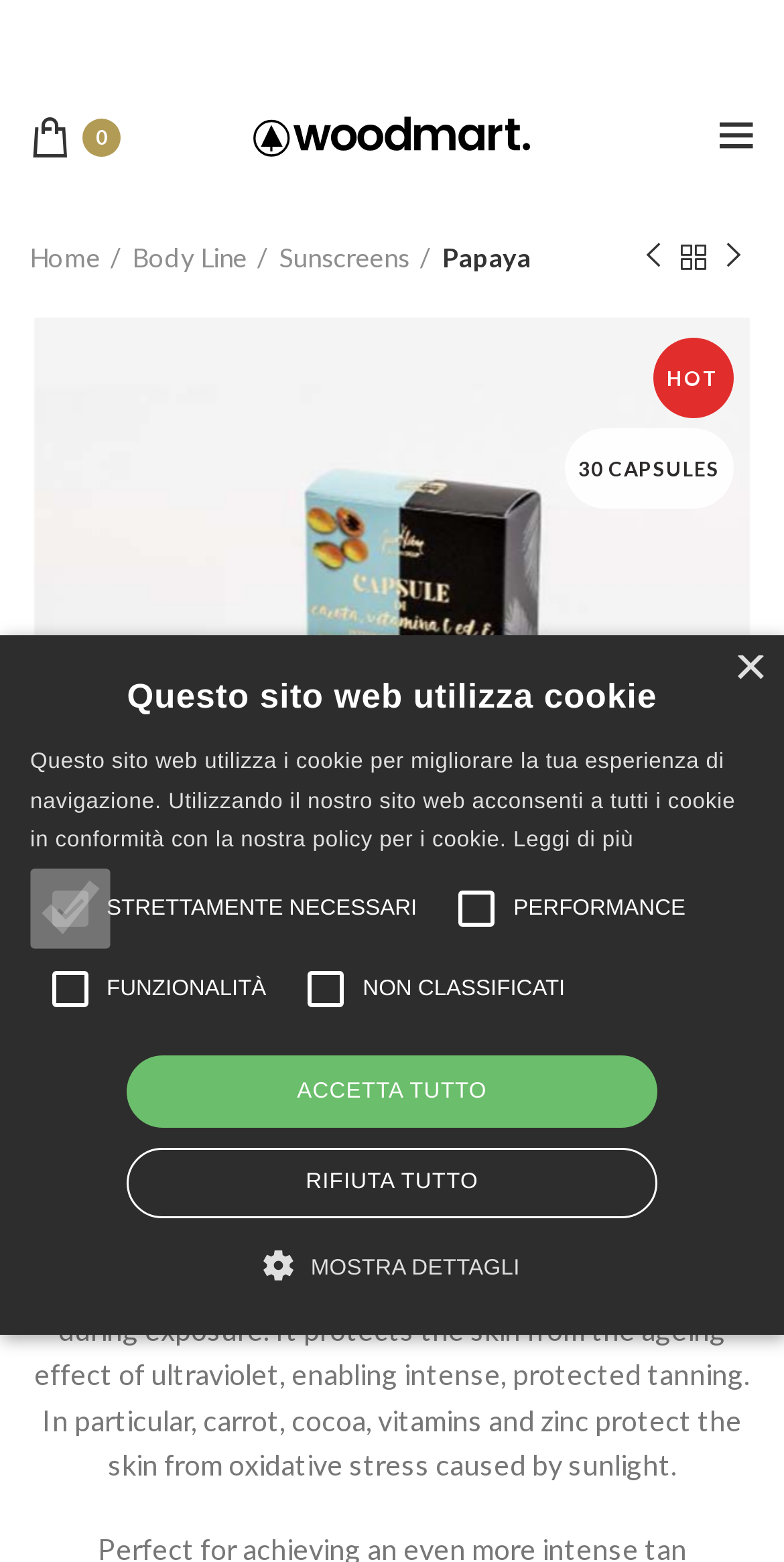Locate the UI element described as follows: "Previous product". Return the bounding box coordinates as four float numbers between 0 and 1 in the order [left, top, right, bottom].

[0.808, 0.152, 0.859, 0.178]